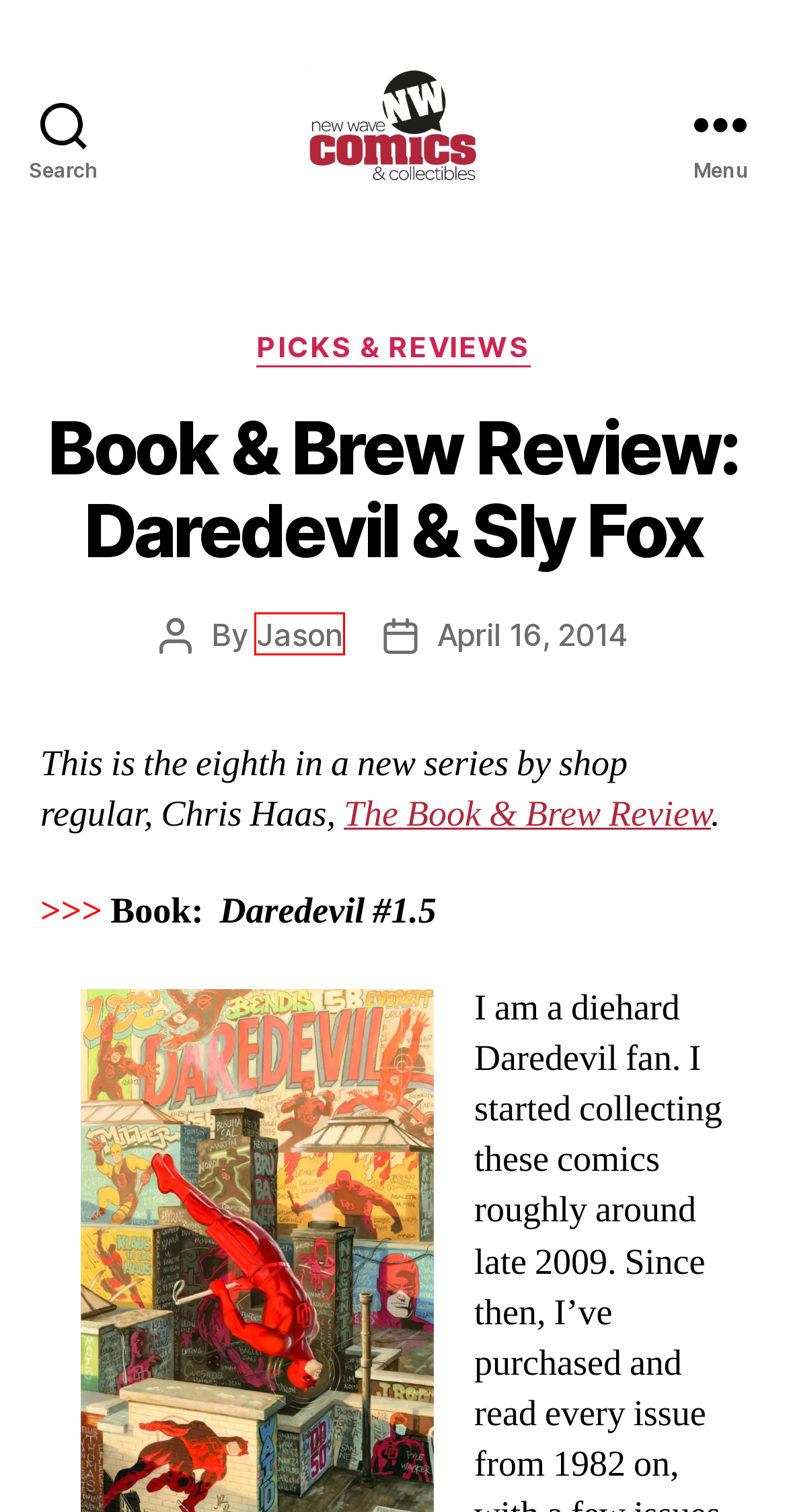You are presented with a screenshot of a webpage containing a red bounding box around a particular UI element. Select the best webpage description that matches the new webpage after clicking the element within the bounding box. Here are the candidates:
A. My Account – New Wave Comics & Collectibles
B. Book & Brew Review – New Wave Comics & Collectibles
C. New Wave Comics & Collectibles – Your favorite source for comic books and collectibles!
D. Jason – New Wave Comics & Collectibles
E. Picks & Reviews – New Wave Comics & Collectibles
F. Store – New Wave Comics & Collectibles
G. Cart – New Wave Comics & Collectibles
H. Closed on April 20th – New Wave Comics & Collectibles

D